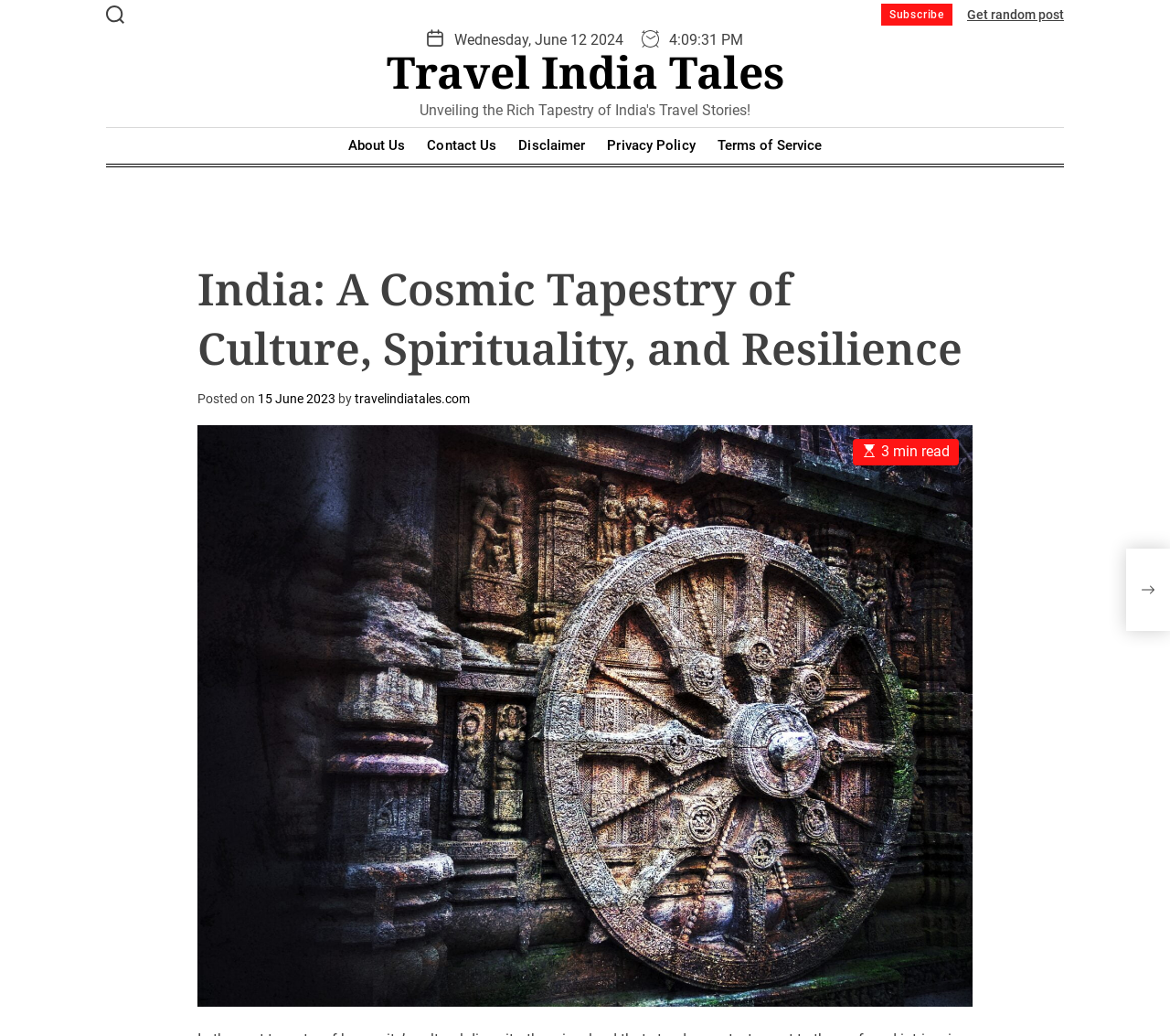Refer to the image and provide an in-depth answer to the question:
What is the primary navigation menu?

The primary navigation menu is located below the header section and contains links to various pages of the website, including 'About Us', 'Contact Us', 'Disclaimer', 'Privacy Policy', and 'Terms of Service'.